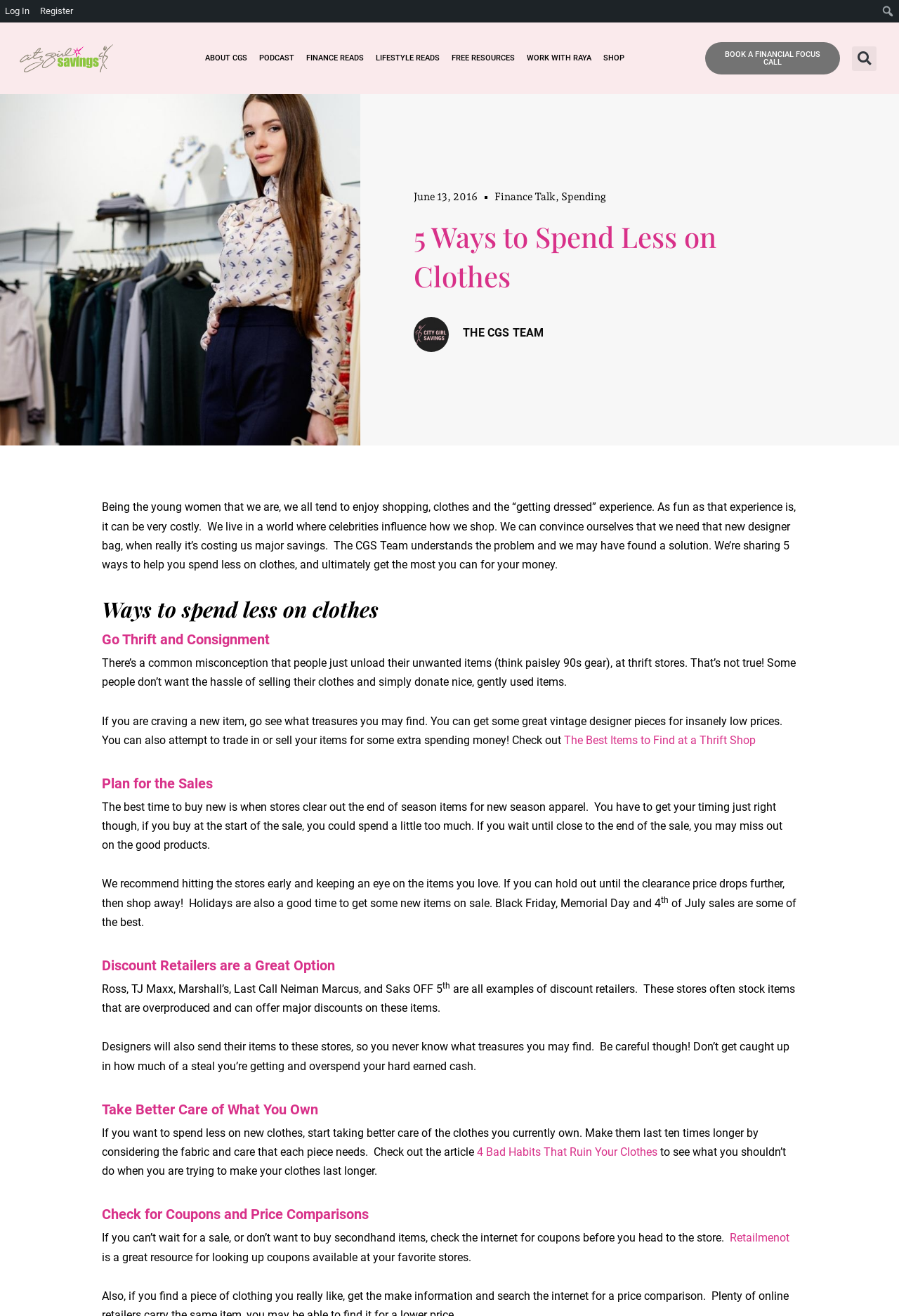Could you highlight the region that needs to be clicked to execute the instruction: "Book a financial focus call"?

[0.785, 0.032, 0.934, 0.057]